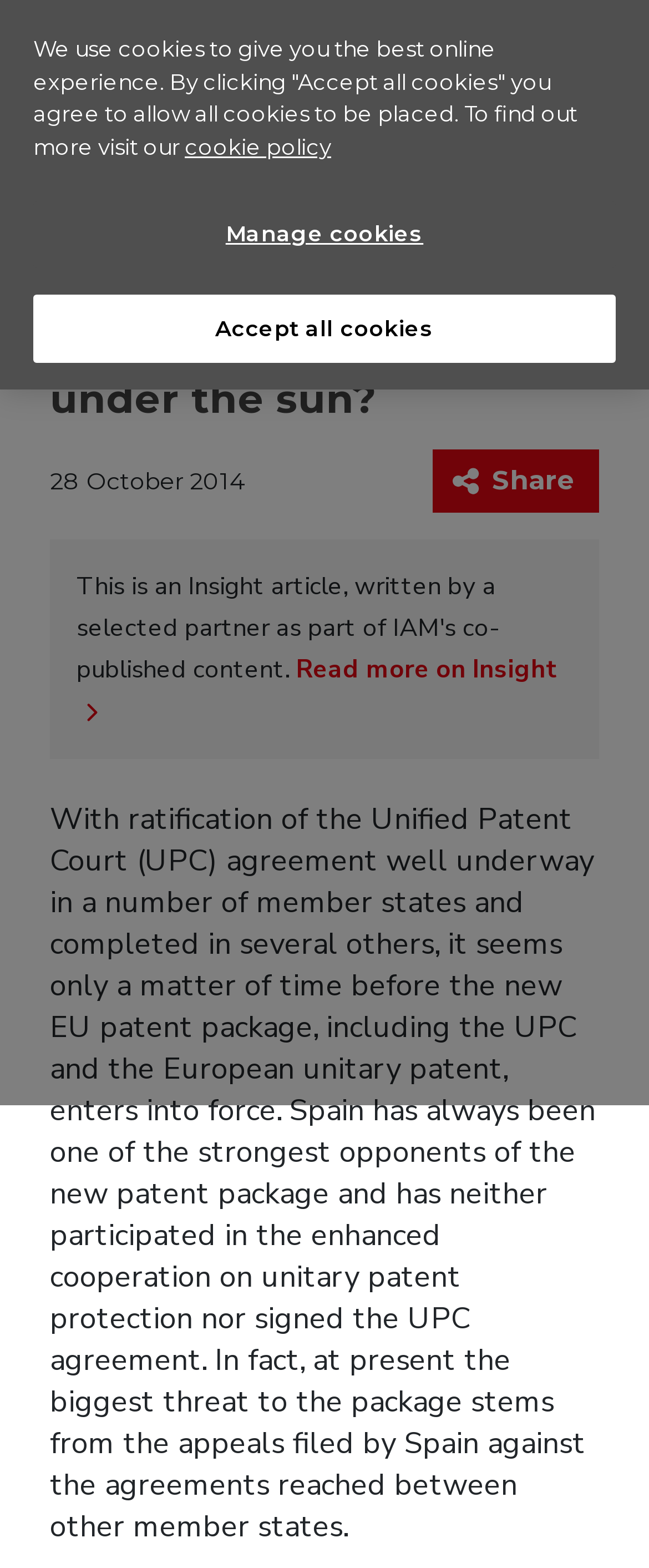What is the title of the article?
Please provide a comprehensive answer based on the visual information in the image.

The title of the article is 'Beyond the unitary patent: nothing new under the sun?', which is a static text element located at the top of the article, with a bounding box coordinate of [0.1, 0.099, 0.853, 0.14].